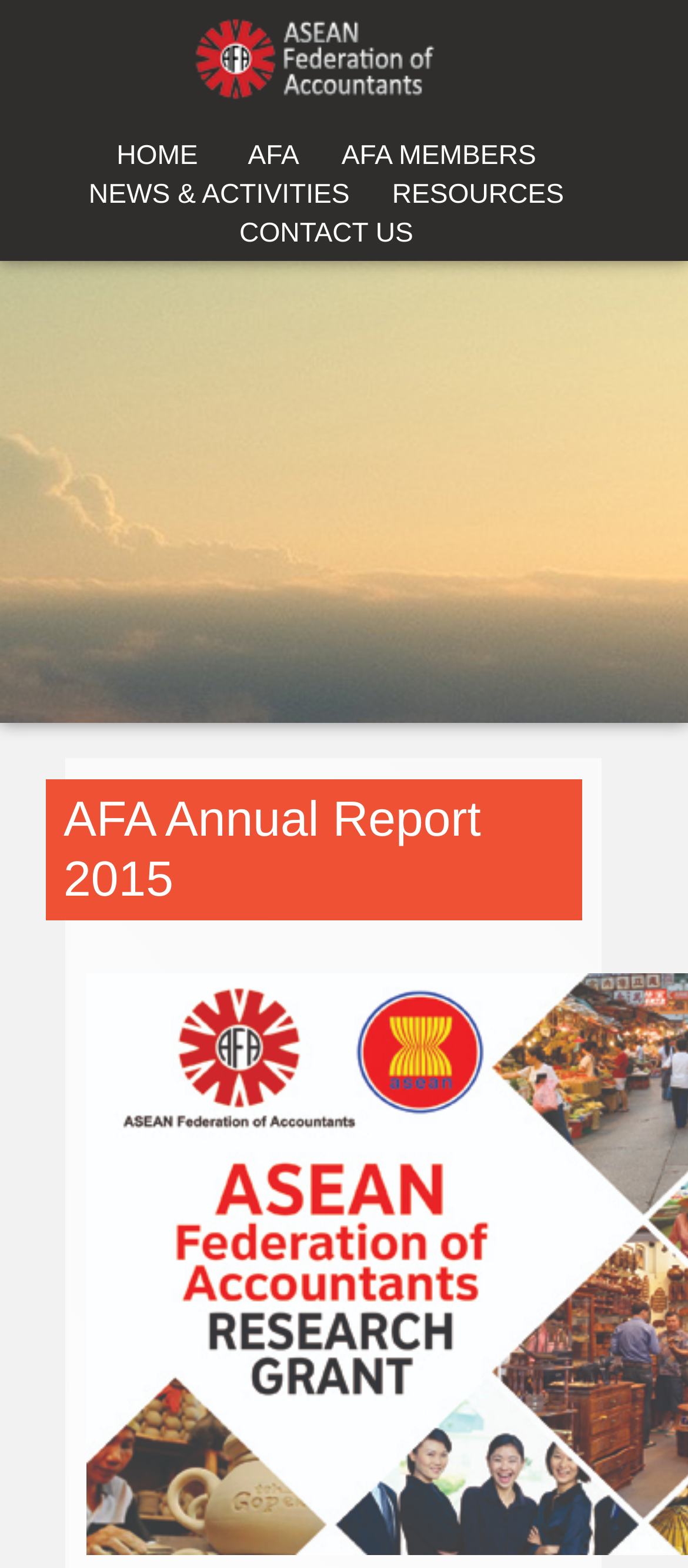What is the purpose of the 'CONTACT US' link?
With the help of the image, please provide a detailed response to the question.

The 'CONTACT US' link is likely intended to provide a way for users to contact the ASEAN Federation of Accountants, possibly to ask questions, provide feedback, or request information.